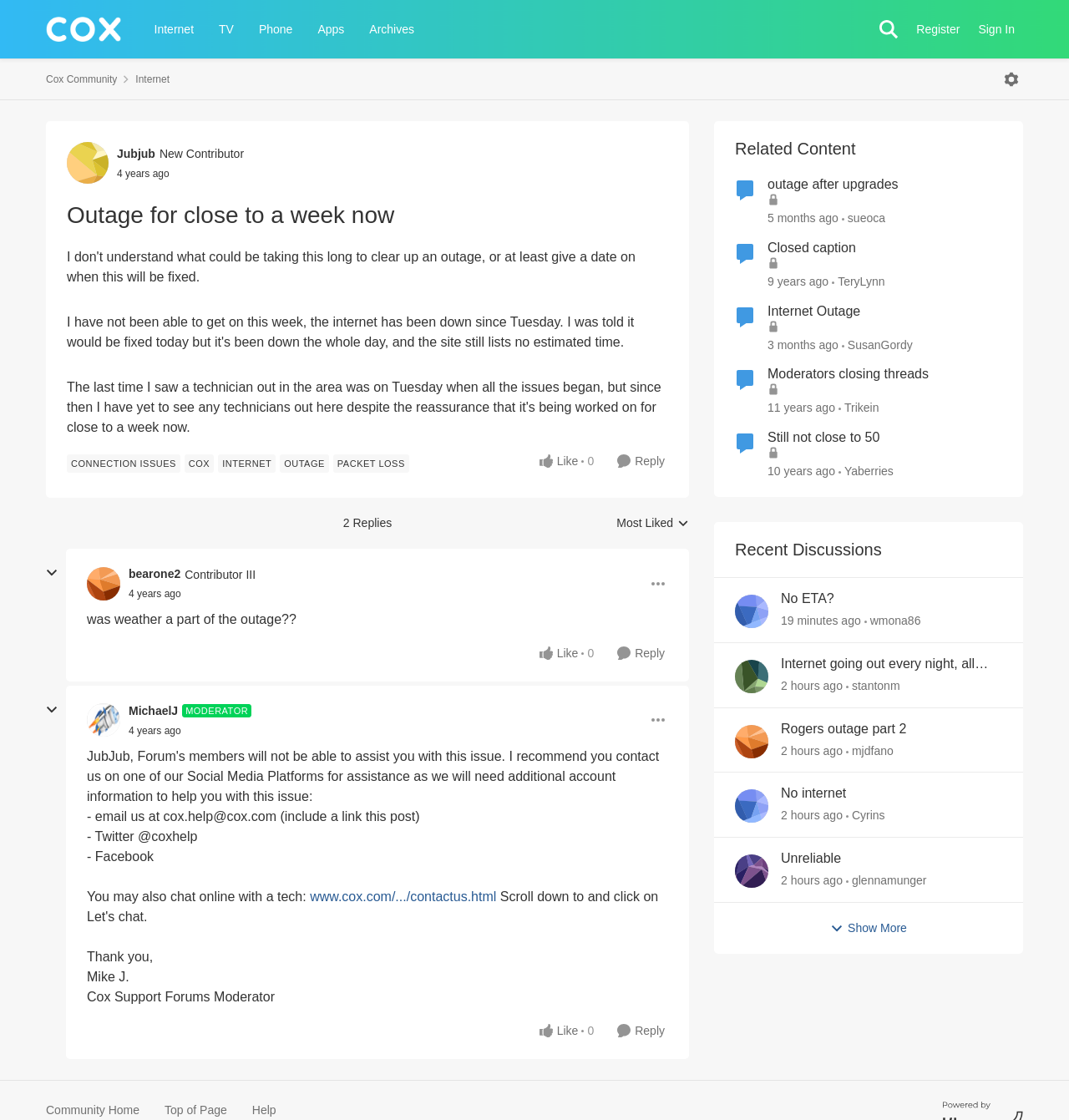What is the name of the moderator who replied to the discussion?
Refer to the image and provide a detailed answer to the question.

I found the answer by looking at the article section with the text 'MODERATOR'. Inside this section, I found a link with the text 'Author name MichaelJ', which indicates that MichaelJ is the moderator who replied to the discussion.